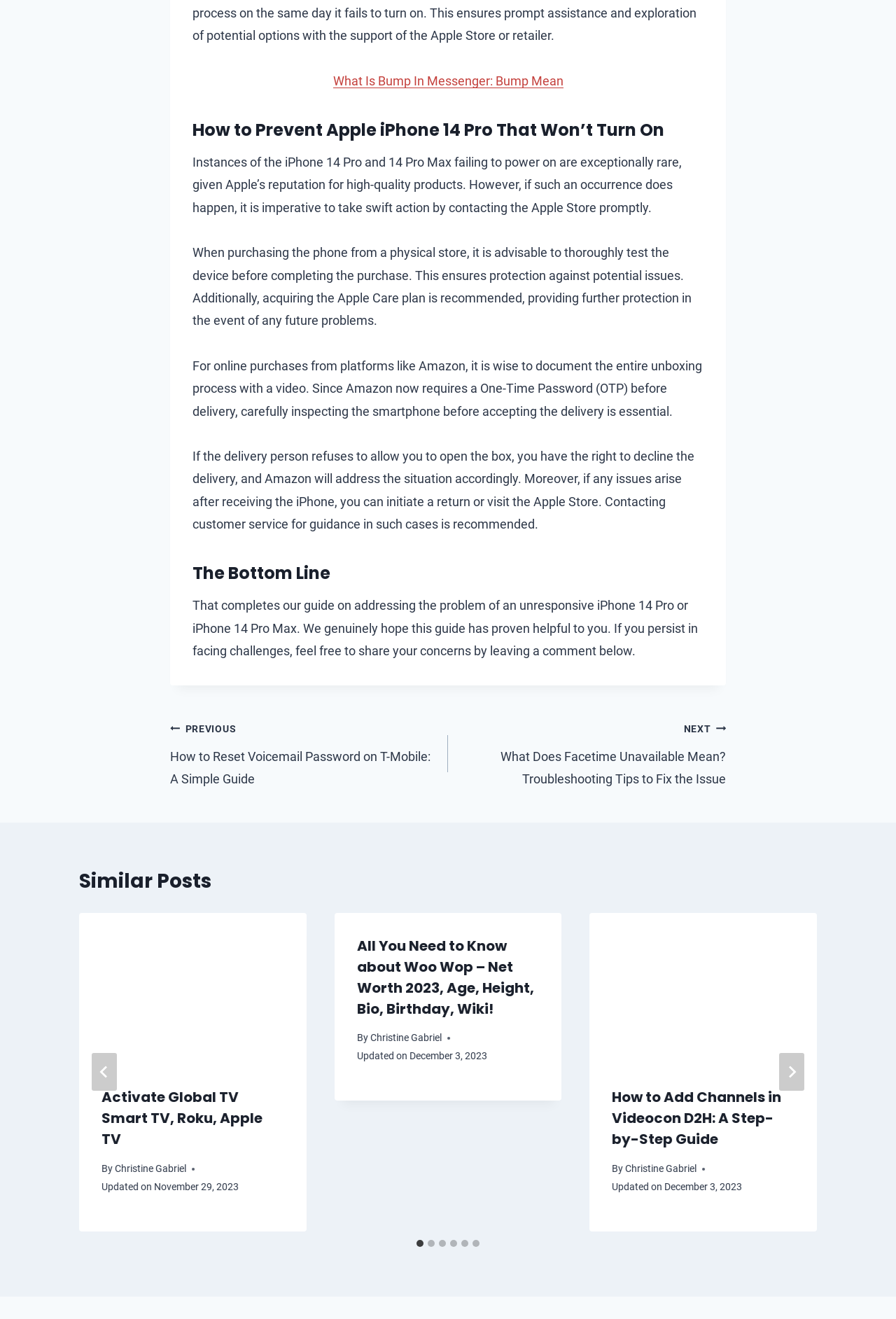Please identify the bounding box coordinates of the element on the webpage that should be clicked to follow this instruction: "Click on the 'Activate Global TV Smart TV, Roku, Apple TV' link". The bounding box coordinates should be given as four float numbers between 0 and 1, formatted as [left, top, right, bottom].

[0.088, 0.692, 0.342, 0.807]